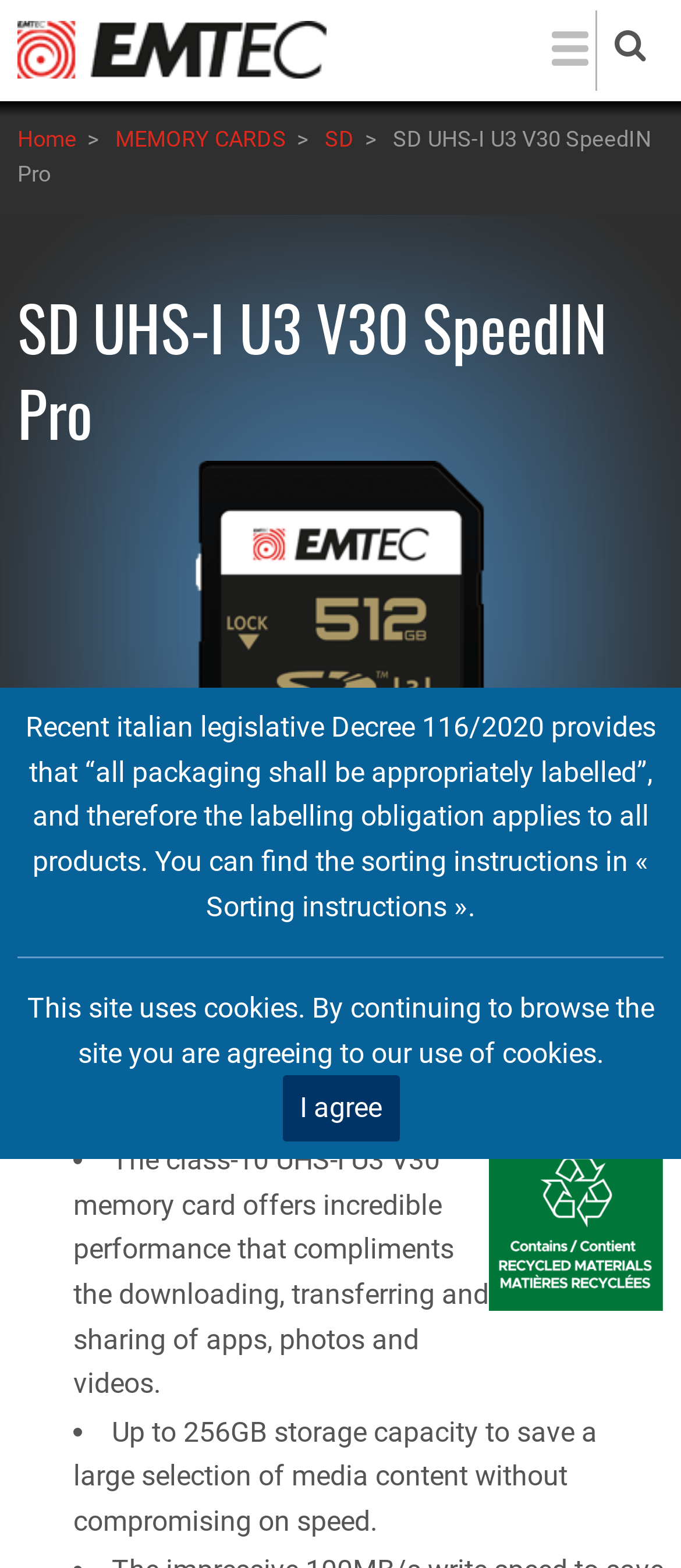Find the primary header on the webpage and provide its text.

SD UHS-I U3 V30 SpeedIN Pro